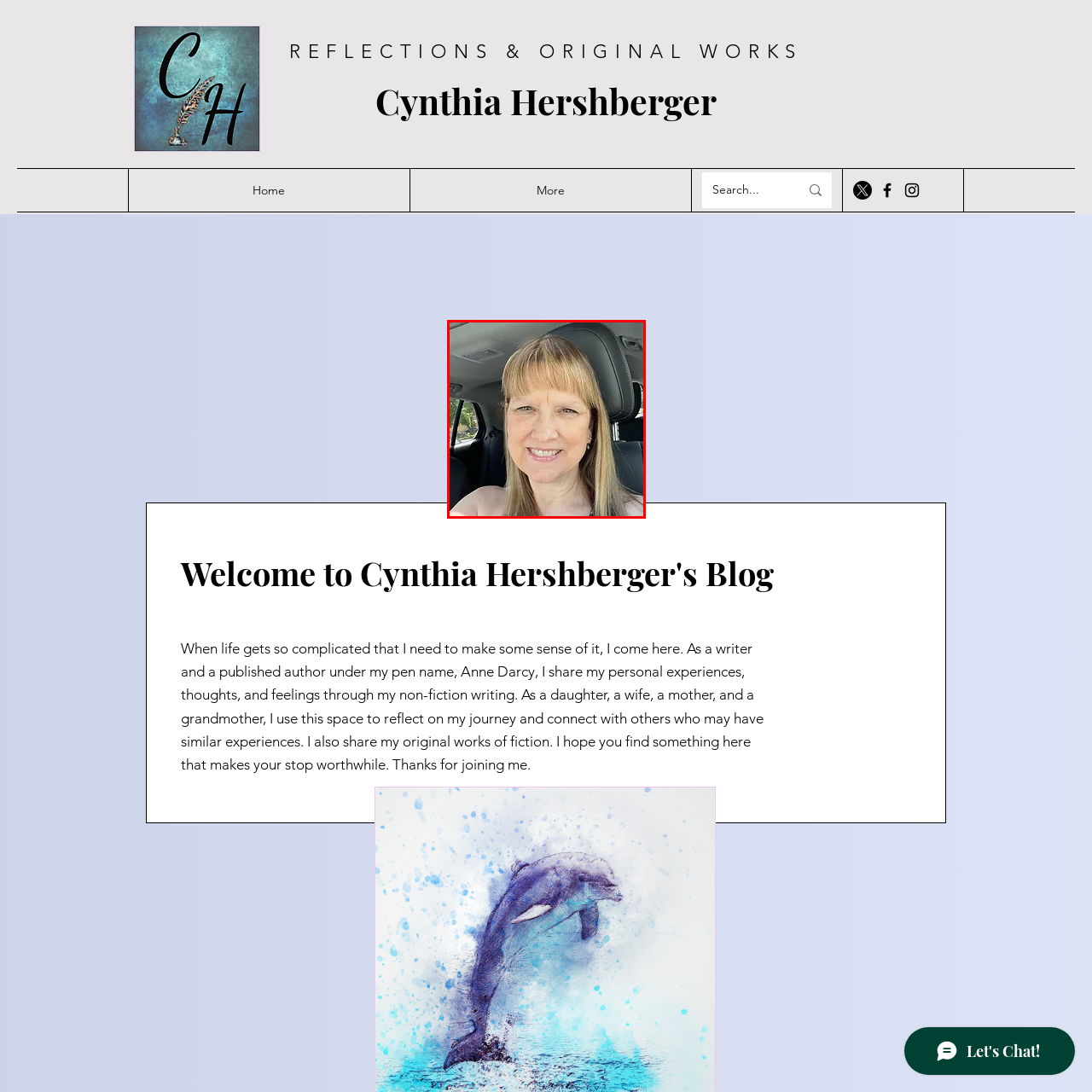Pay attention to the red boxed area, Is the car interior luxurious? Provide a one-word or short phrase response.

Yes